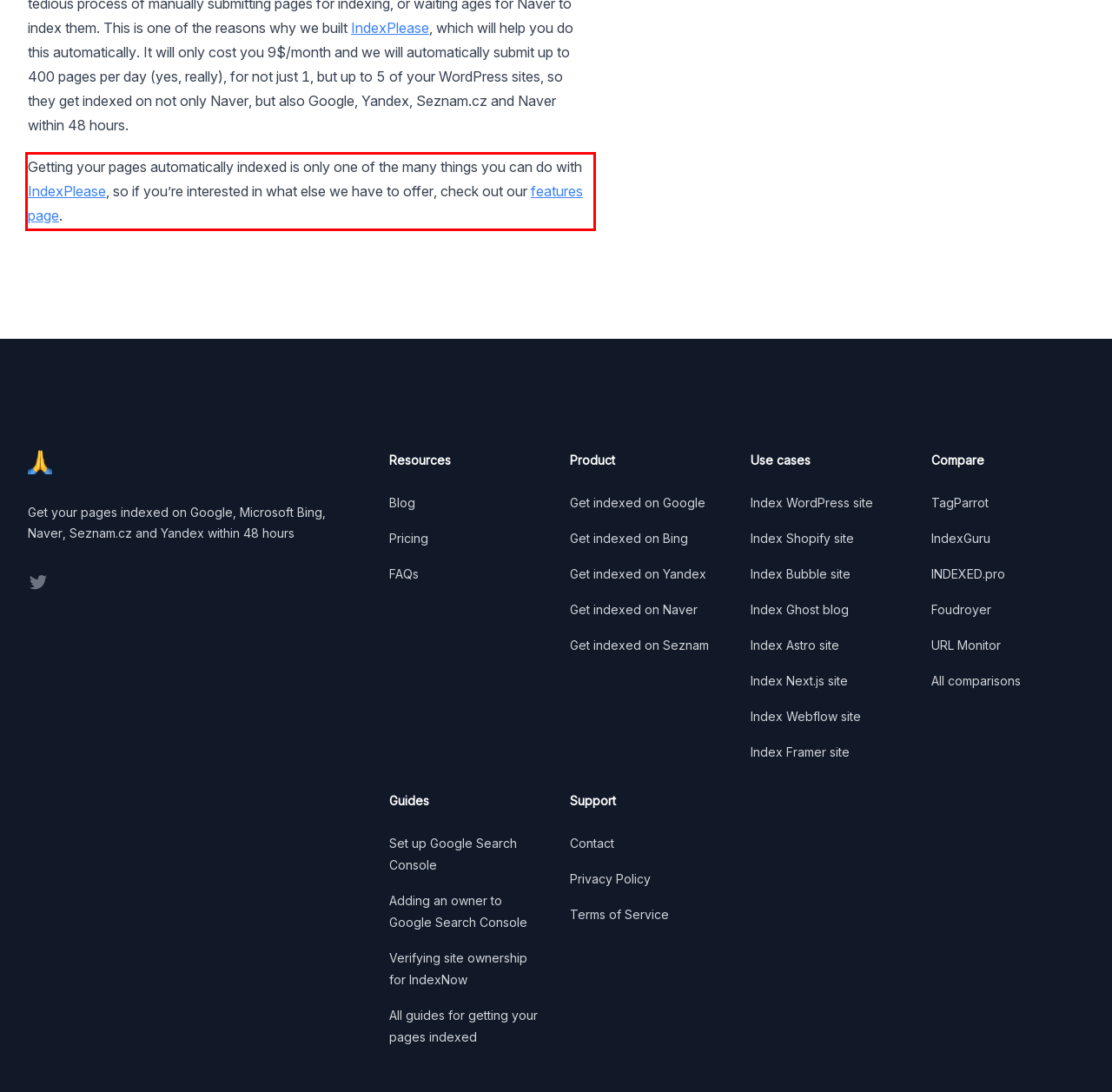Identify the text inside the red bounding box in the provided webpage screenshot and transcribe it.

Getting your pages automatically indexed is only one of the many things you can do with IndexPlease, so if you’re interested in what else we have to offer, check out our features page.